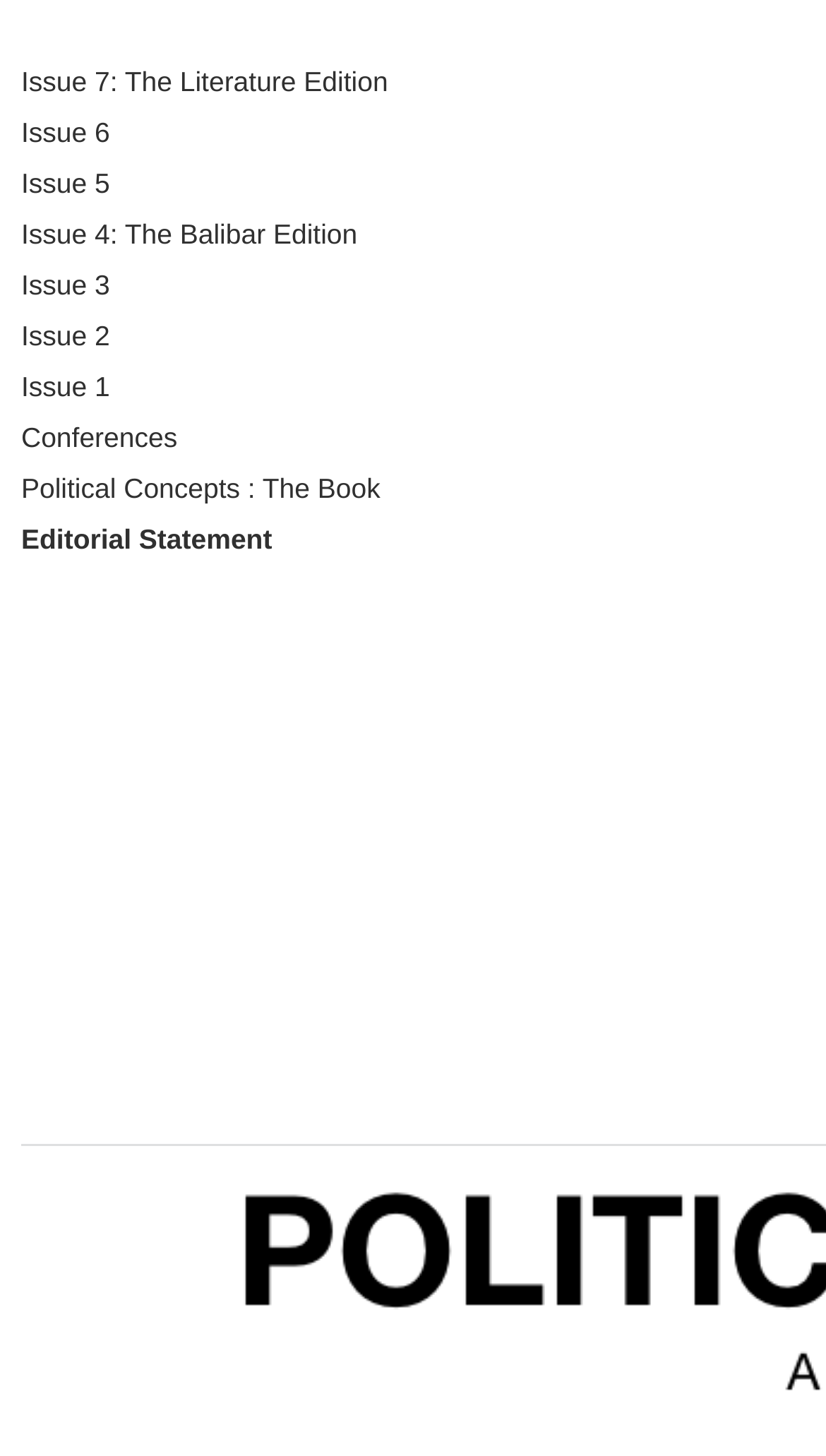Using floating point numbers between 0 and 1, provide the bounding box coordinates in the format (top-left x, top-left y, bottom-right x, bottom-right y). Locate the UI element described here: Issue 7: The Literature Edition

[0.026, 0.045, 0.47, 0.067]